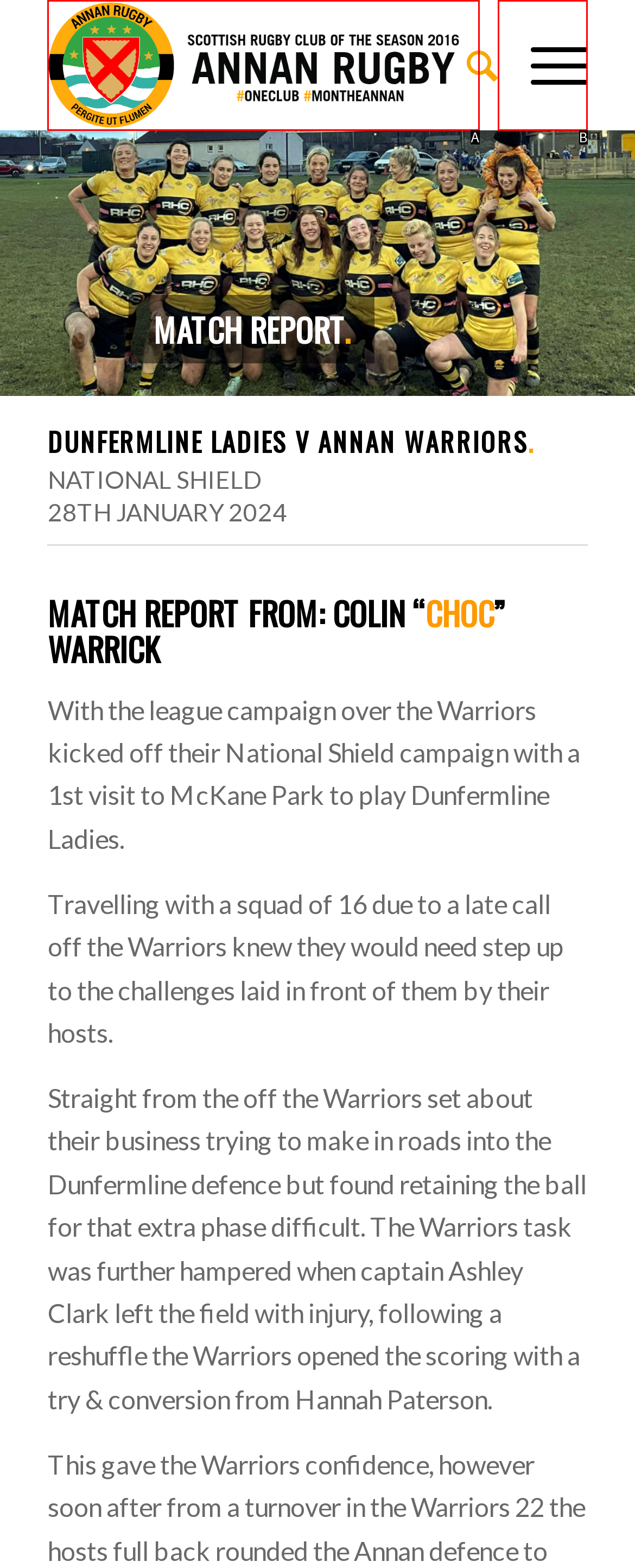From the choices given, find the HTML element that matches this description: accept & close. Answer with the letter of the selected option directly.

None